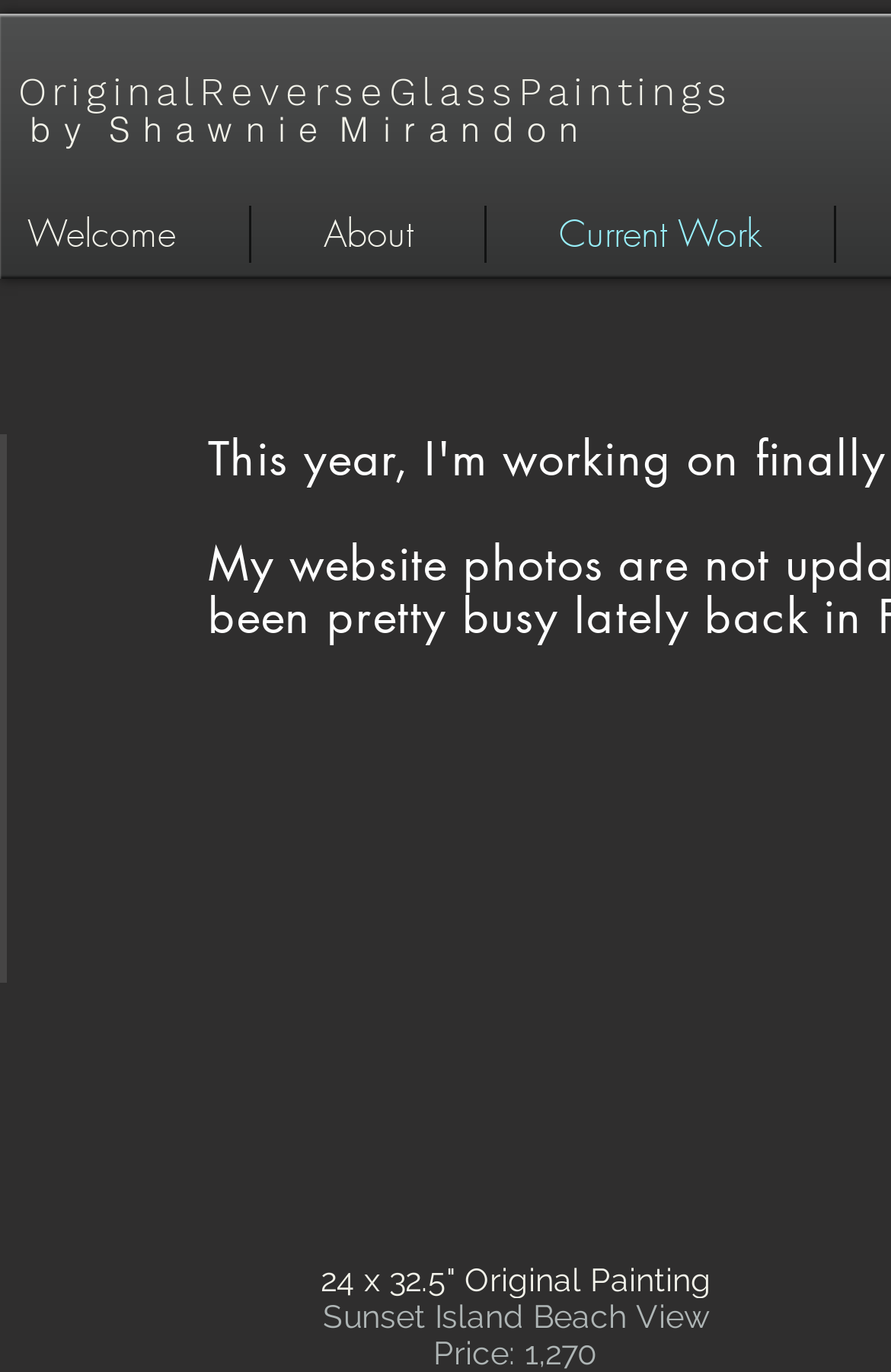Using the description "Current Work", predict the bounding box of the relevant HTML element.

[0.546, 0.149, 0.936, 0.191]